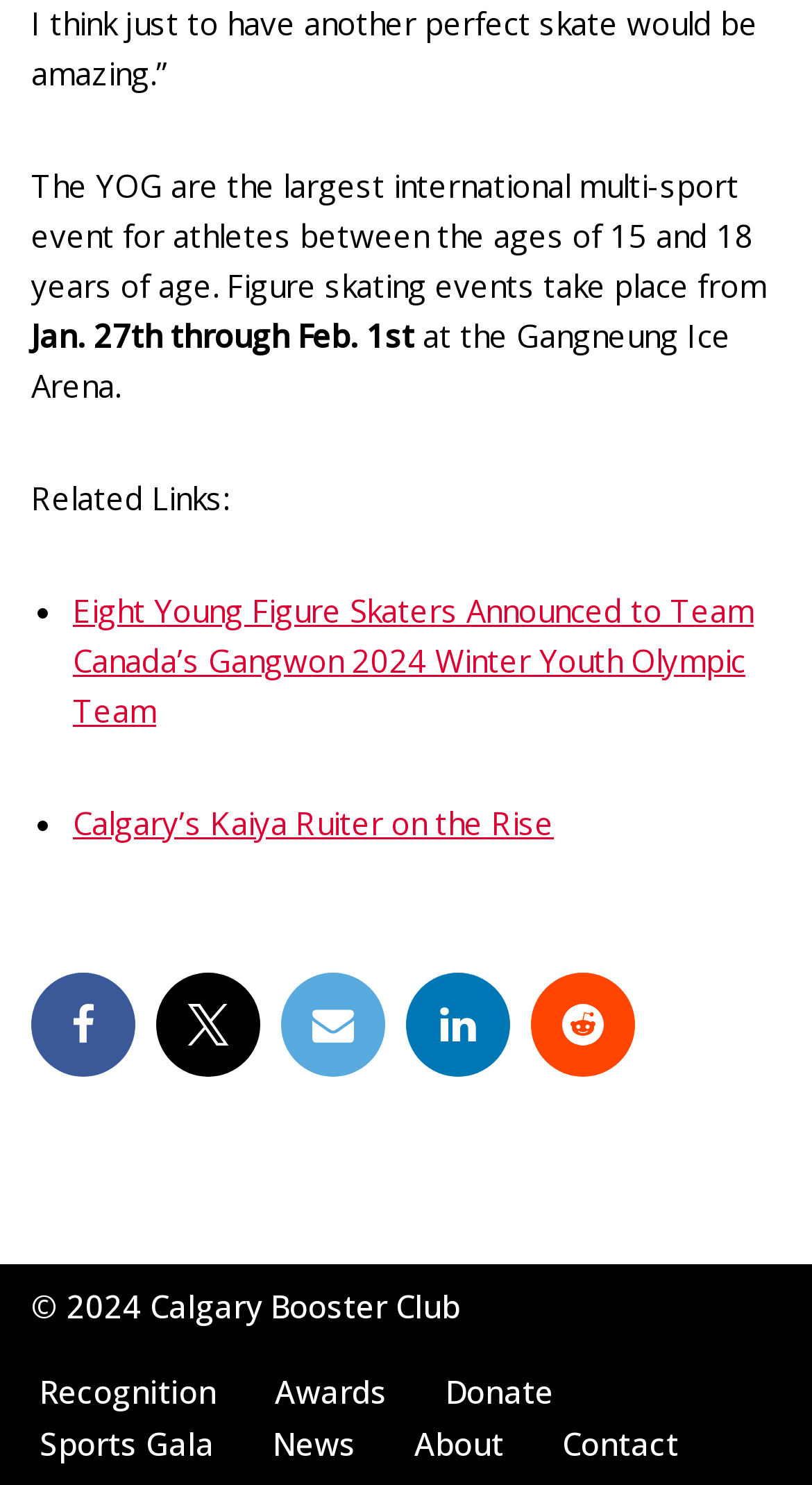Please provide a comprehensive response to the question below by analyzing the image: 
What is the date range of the figure skating events?

I found the date range of the figure skating events mentioned in the text, which is from January 27th to February 1st.